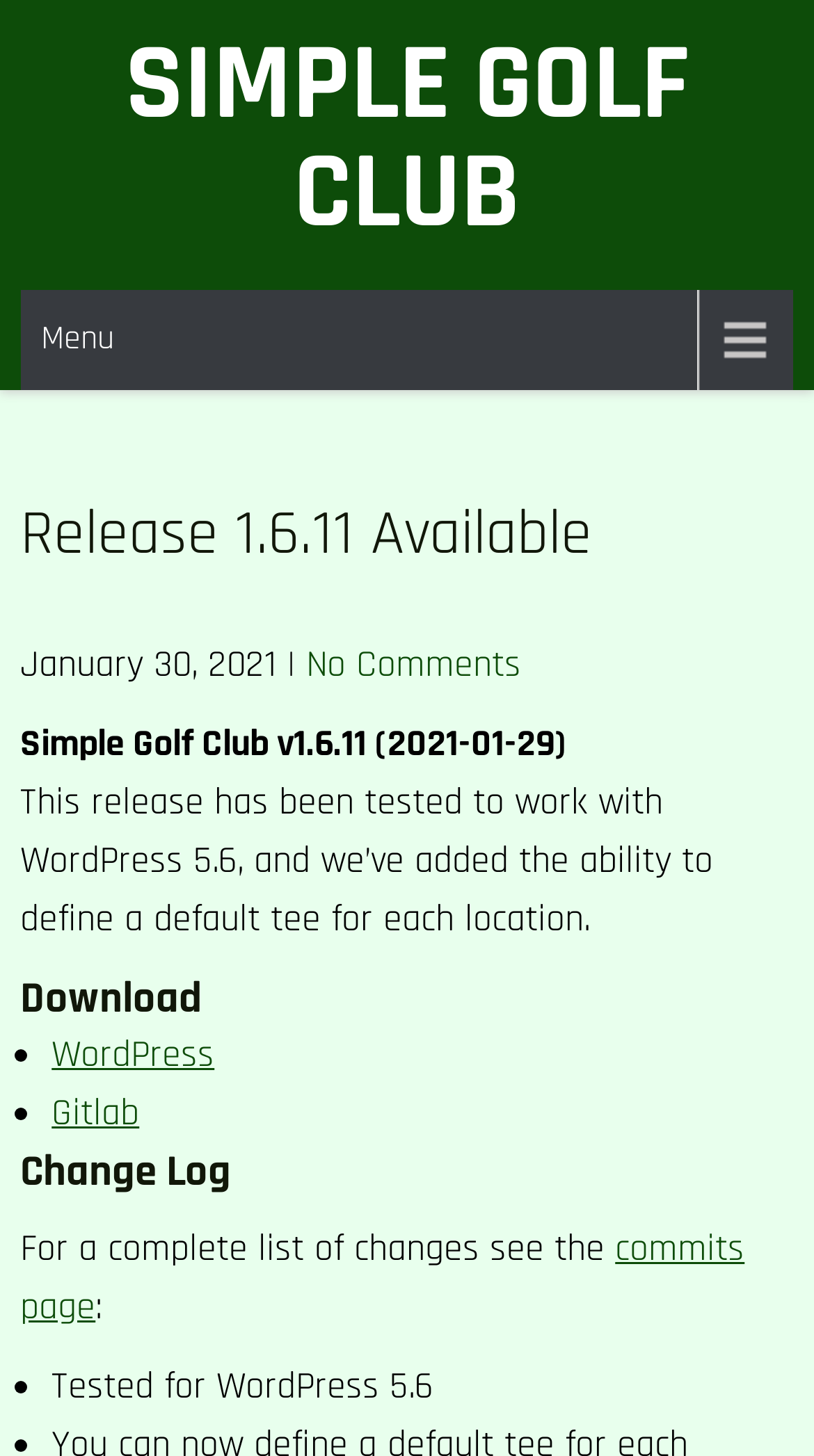What is the change log?
Examine the image and give a concise answer in one word or a short phrase.

See commits page